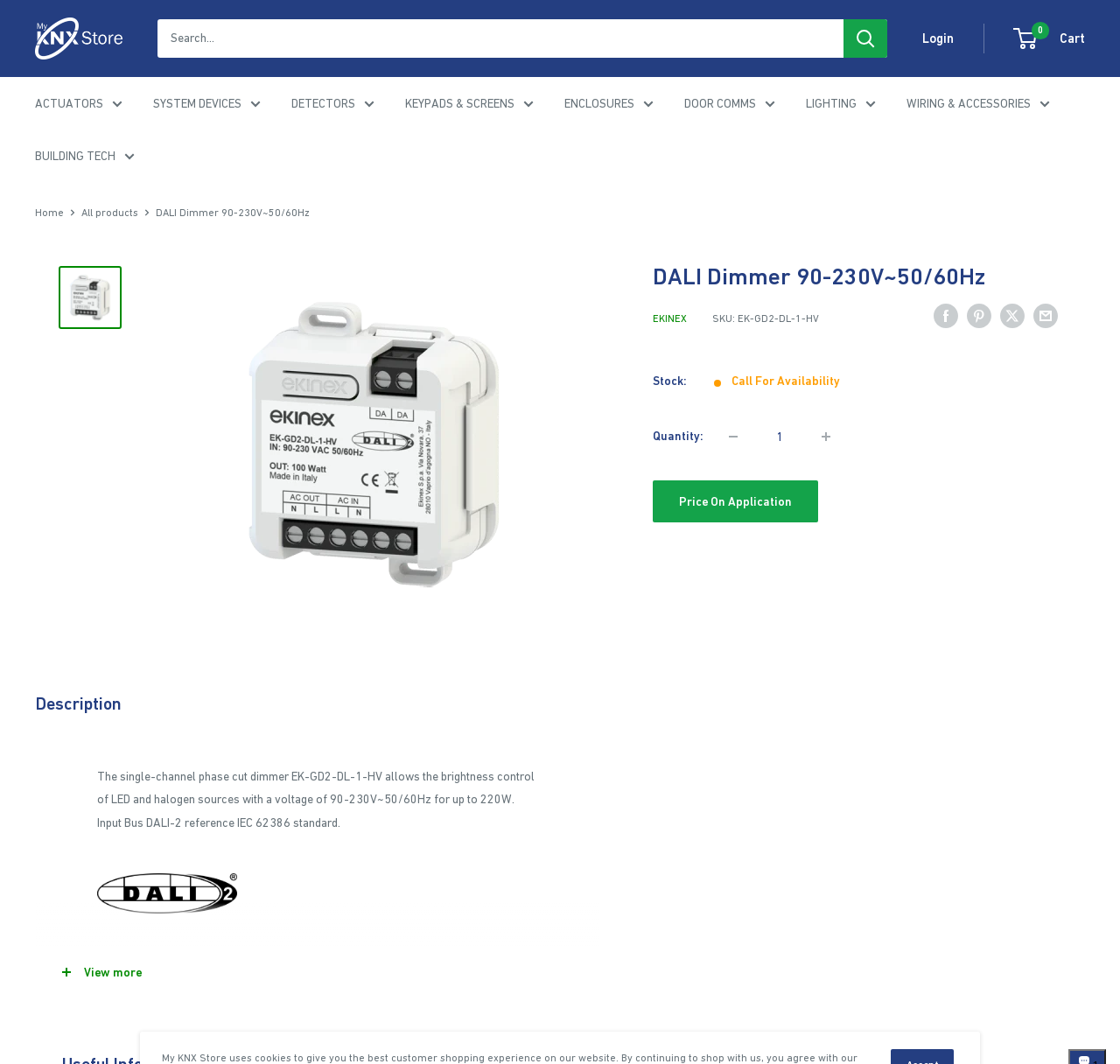Locate the bounding box coordinates of the segment that needs to be clicked to meet this instruction: "Login to your account".

[0.823, 0.024, 0.852, 0.048]